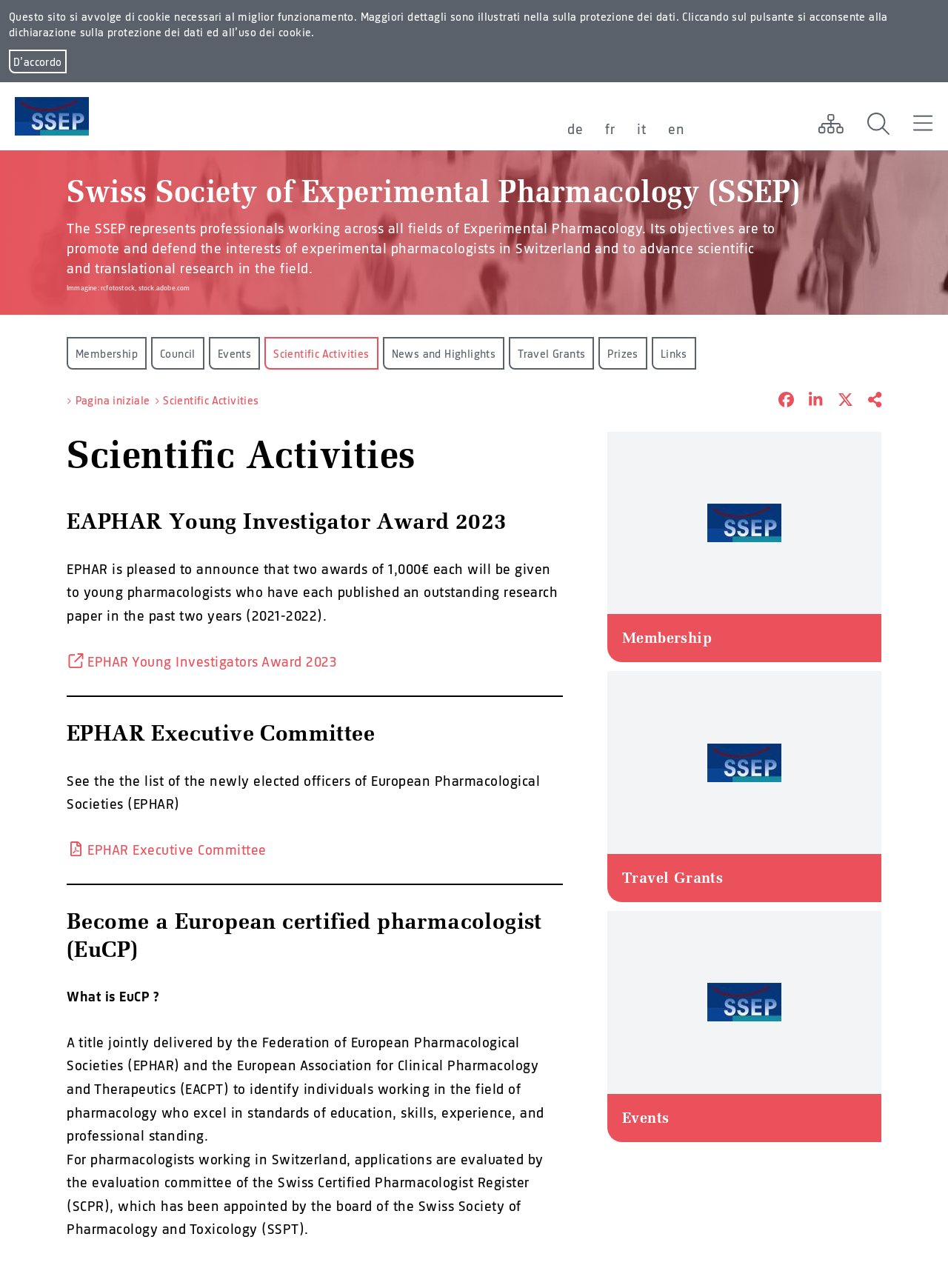Elaborate on the information and visuals displayed on the webpage.

The webpage is about the Scientific Activities of the Swiss Society of Experimental Pharmacology (SSEP). At the top, there is a notification about the use of cookies and a button to agree to the terms. Below this, there is a logo of the SSEP and language selection options.

The main content of the page is divided into sections. The first section has a heading "Swiss Society of Experimental Pharmacology (SSEP)" and a brief description of the organization. Below this, there is an image with a caption.

The next section has a heading "Scientific Activities" and contains several links to different activities, including Membership, Council, Events, Scientific Activities, News and Highlights, Travel Grants, and Prizes.

Below this, there are three sections with headings "EAPHAR Young Investigator Award 2023", "EPHAR Executive Committee", and "Become a European certified pharmacologist (EuCP)". Each section has a brief description and a link to more information.

On the right side of the page, there are three articles with images and headings "Membership", "Travel Grants", and "Events". These articles are related to the SSEP and provide more information about each topic.

At the bottom of the page, there are social media links to share the page on Facebook, LinkedIn, and X, as well as a link to share the page as a short link.